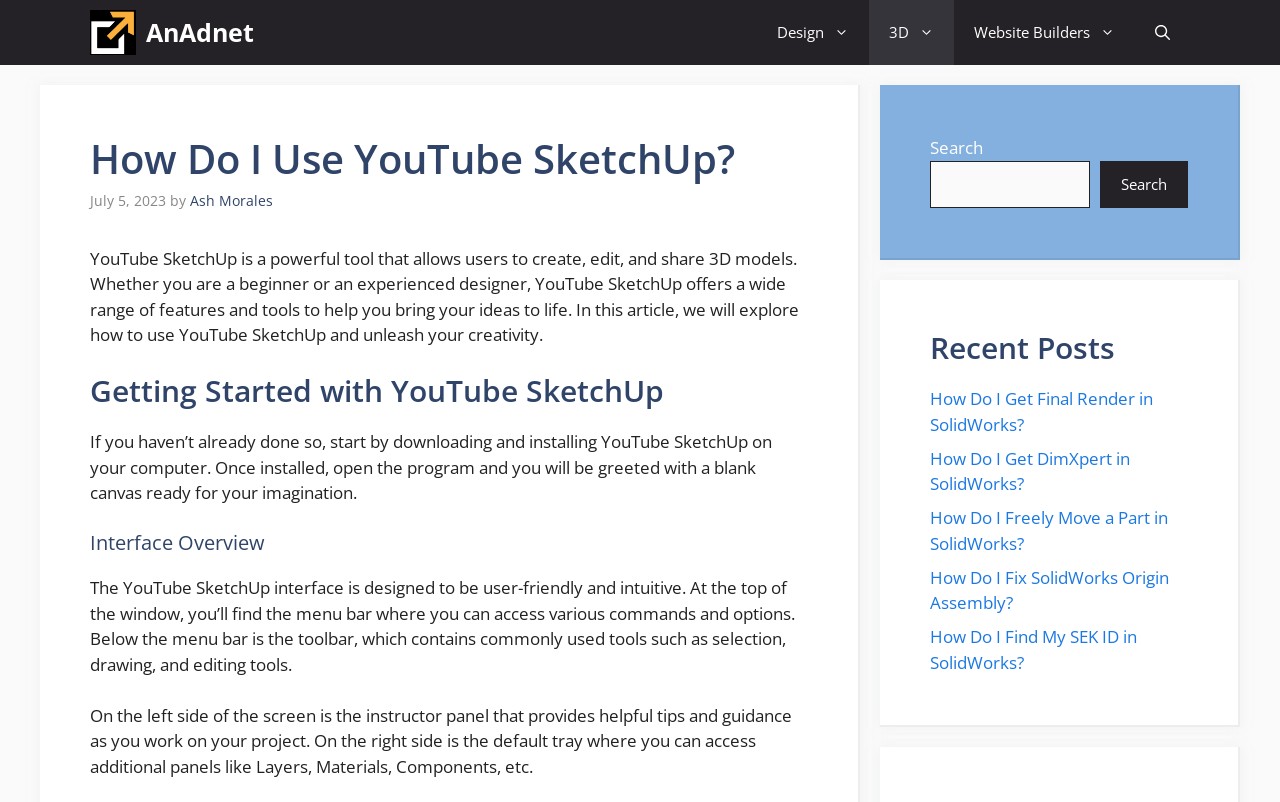Please answer the following query using a single word or phrase: 
What is the name of the website?

AnAdnet